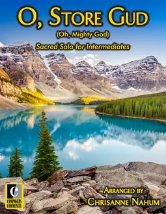Offer a detailed explanation of the image.

The image displays the cover of "O, Store Gud" (Oh, Mighty God), a sacred solo arrangement tailored for intermediate level performers. The artwork features a breathtaking natural landscape, showcasing majestic mountains reflected in a clear, serene lake surrounded by lush greenery. The title is prominently displayed at the top in a bold, inviting font, while the arranger's name, Chrisanne Nahum, is noted at the bottom. This visually stunning cover suggests a musical piece that is both spiritual and uplifting, promising a connection to beauty and nature through its melodies.